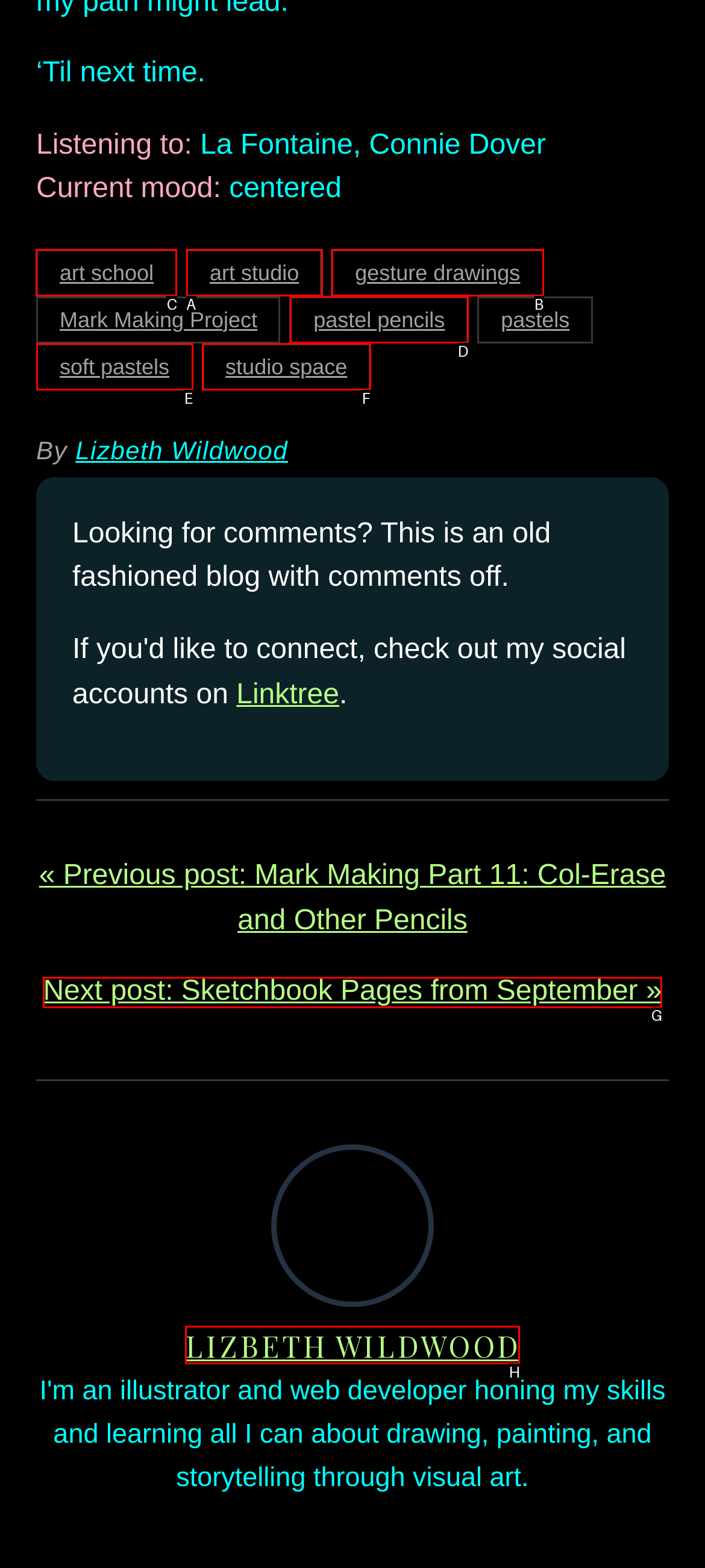Choose the HTML element that should be clicked to achieve this task: click on 'art school'
Respond with the letter of the correct choice.

C